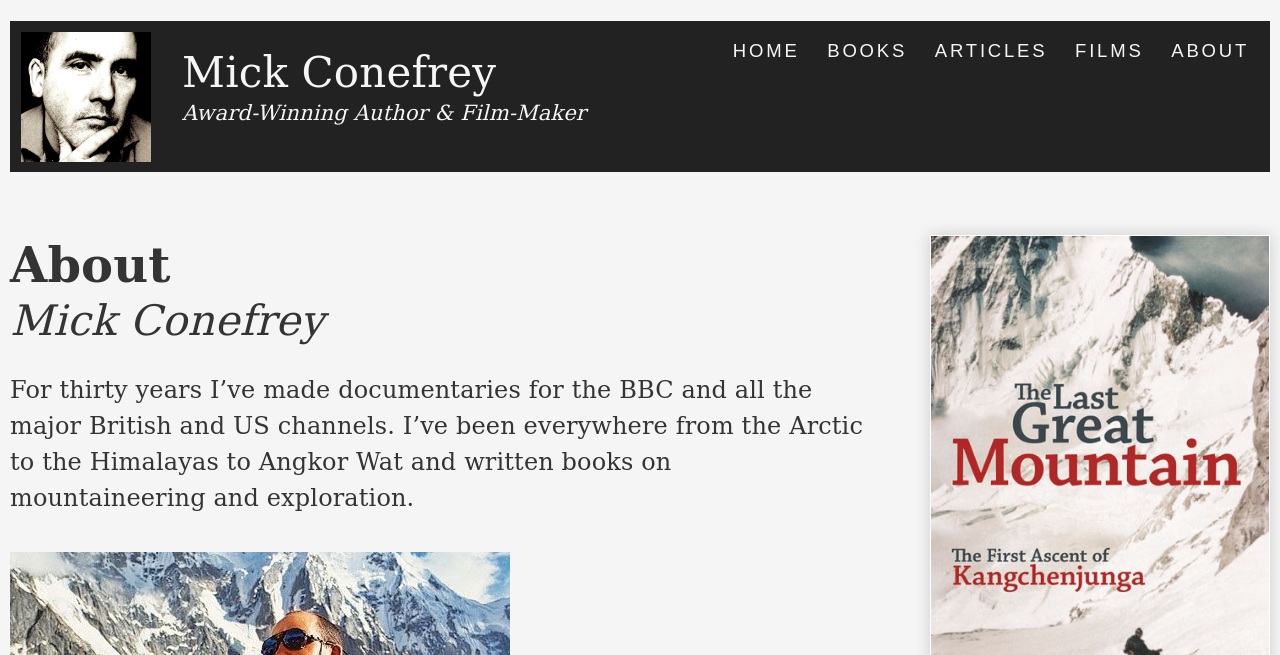What are the categories in the menu?
Utilize the information in the image to give a detailed answer to the question.

I found a heading 'Menu' and several links below it, which are 'HOME', 'BOOKS', 'ARTICLES', 'FILMS', and 'ABOUT', indicating the categories in the menu.